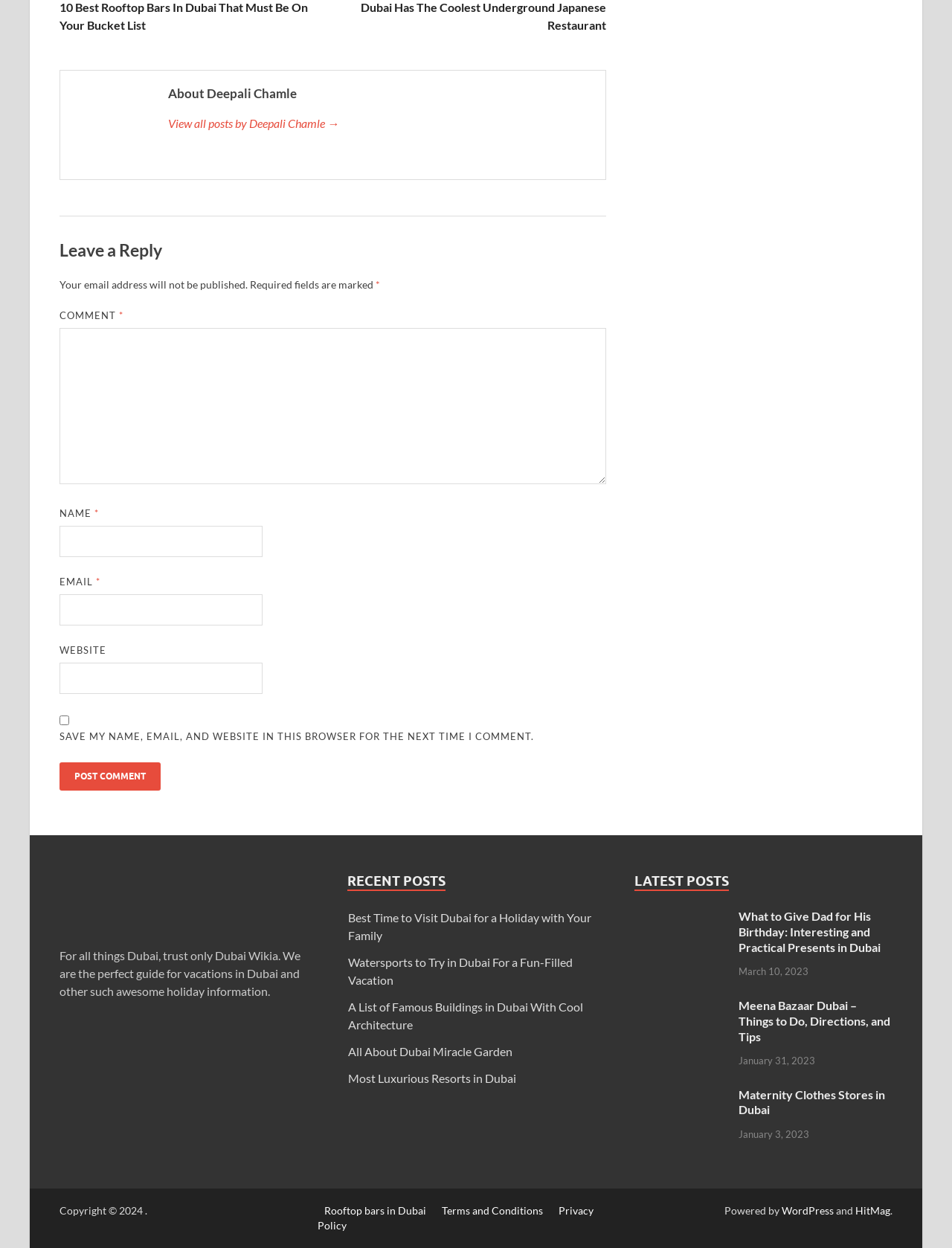Please identify the bounding box coordinates of the area that needs to be clicked to follow this instruction: "Read the article about What to Give Dad for His Birthday".

[0.776, 0.728, 0.925, 0.765]